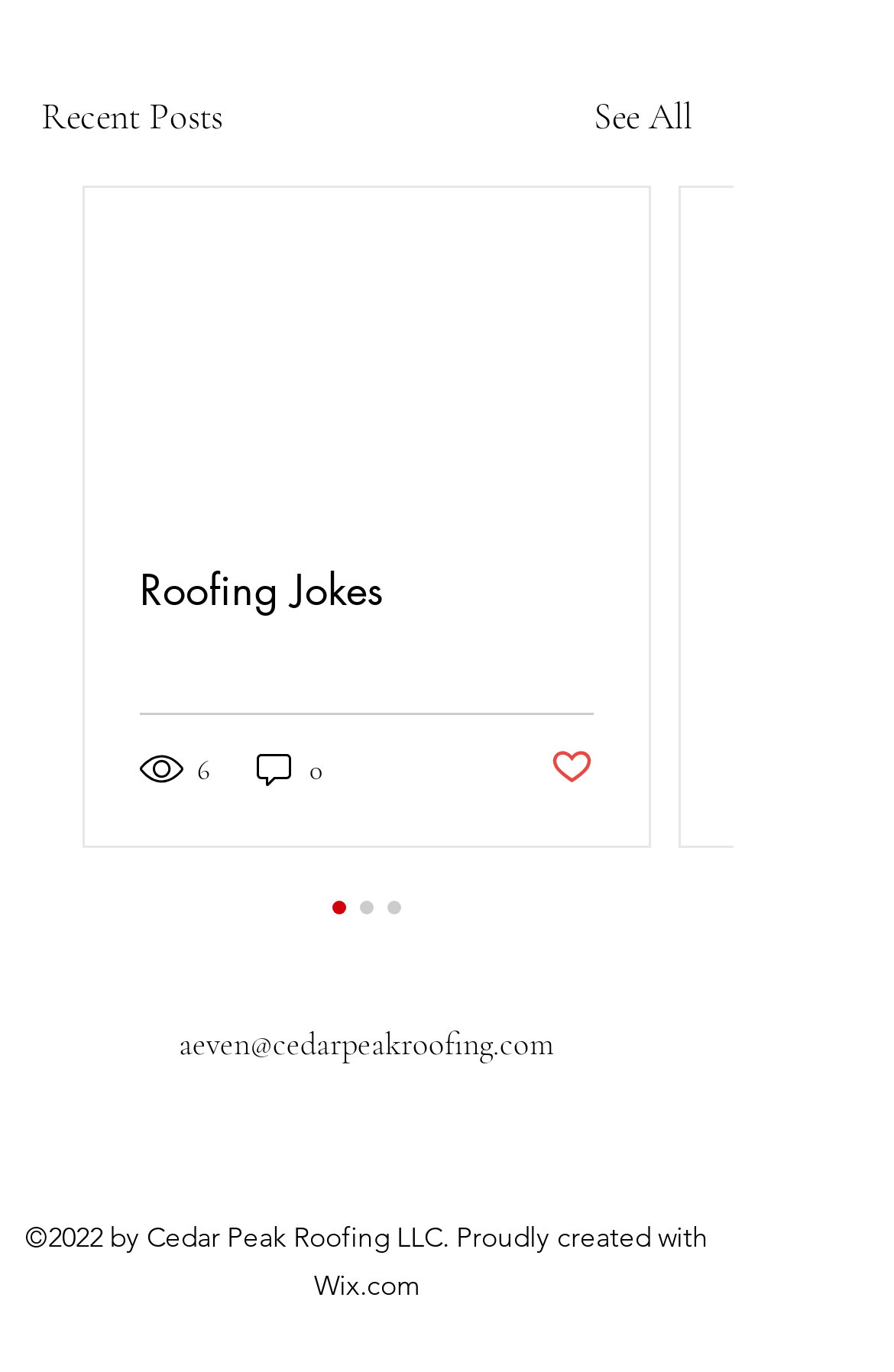Provide a single word or phrase answer to the question: 
How many views does the 'Roofing Jokes' post have?

6 views